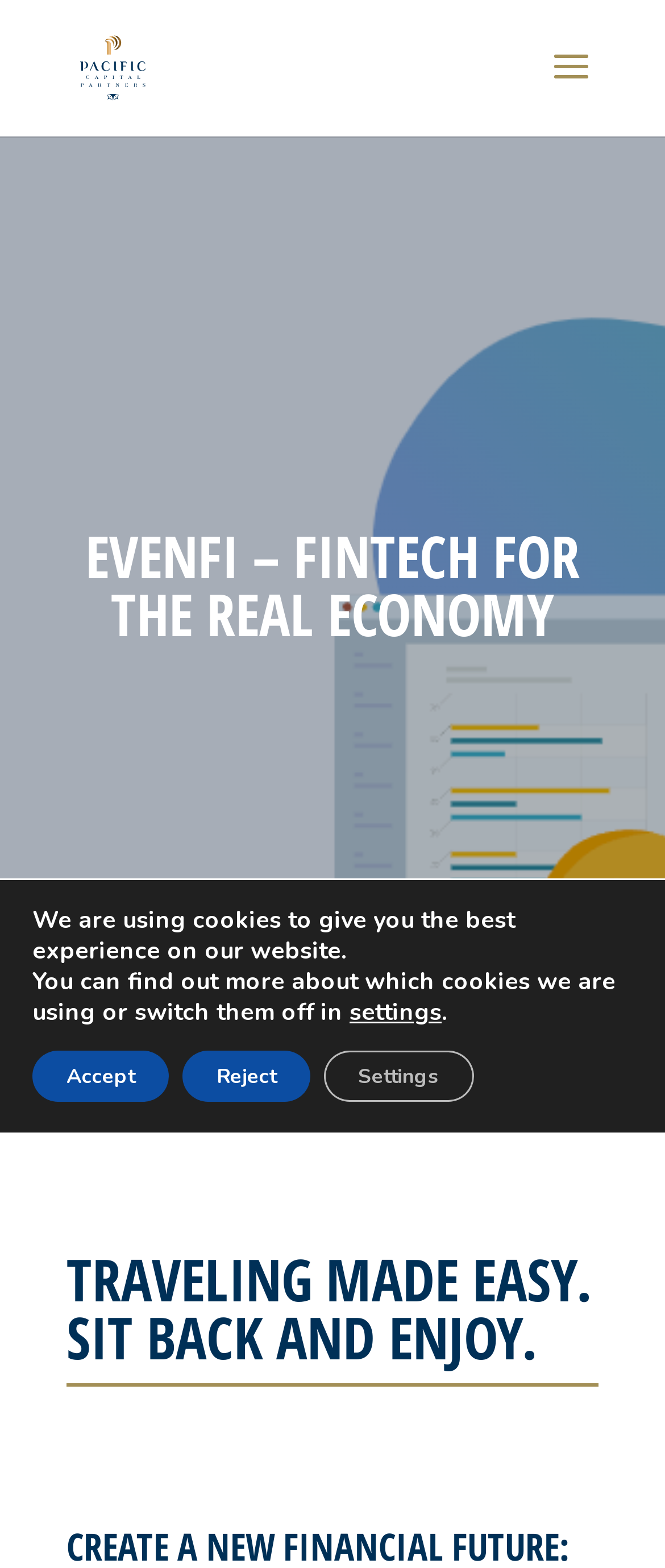What is the tone of the webpage's content?
Based on the screenshot, answer the question with a single word or phrase.

Friendly